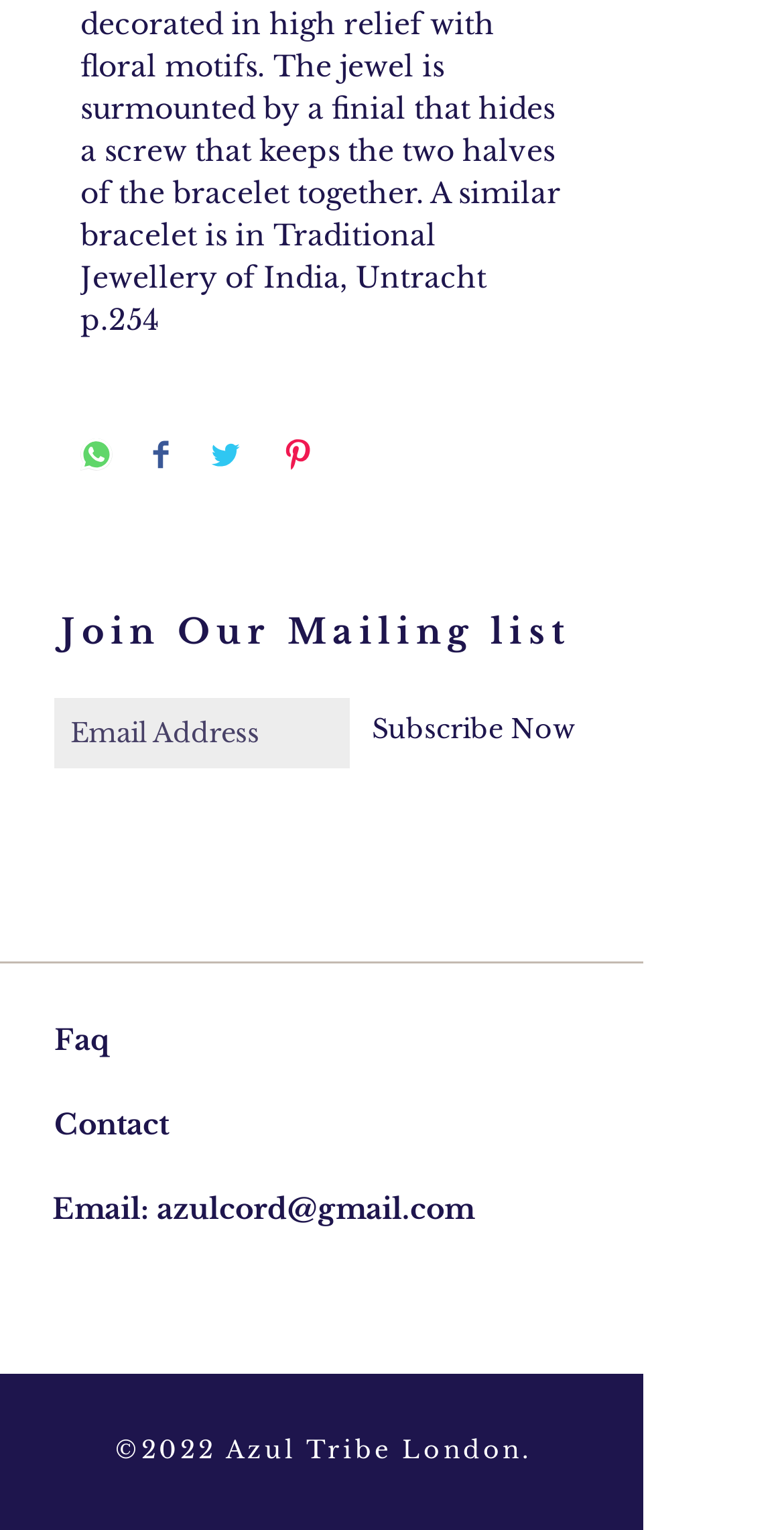What is the copyright year of the website?
Answer the question with detailed information derived from the image.

The copyright year of the website is 2022, as indicated by the text '©2022 Azul Tribe London' at the bottom of the page.